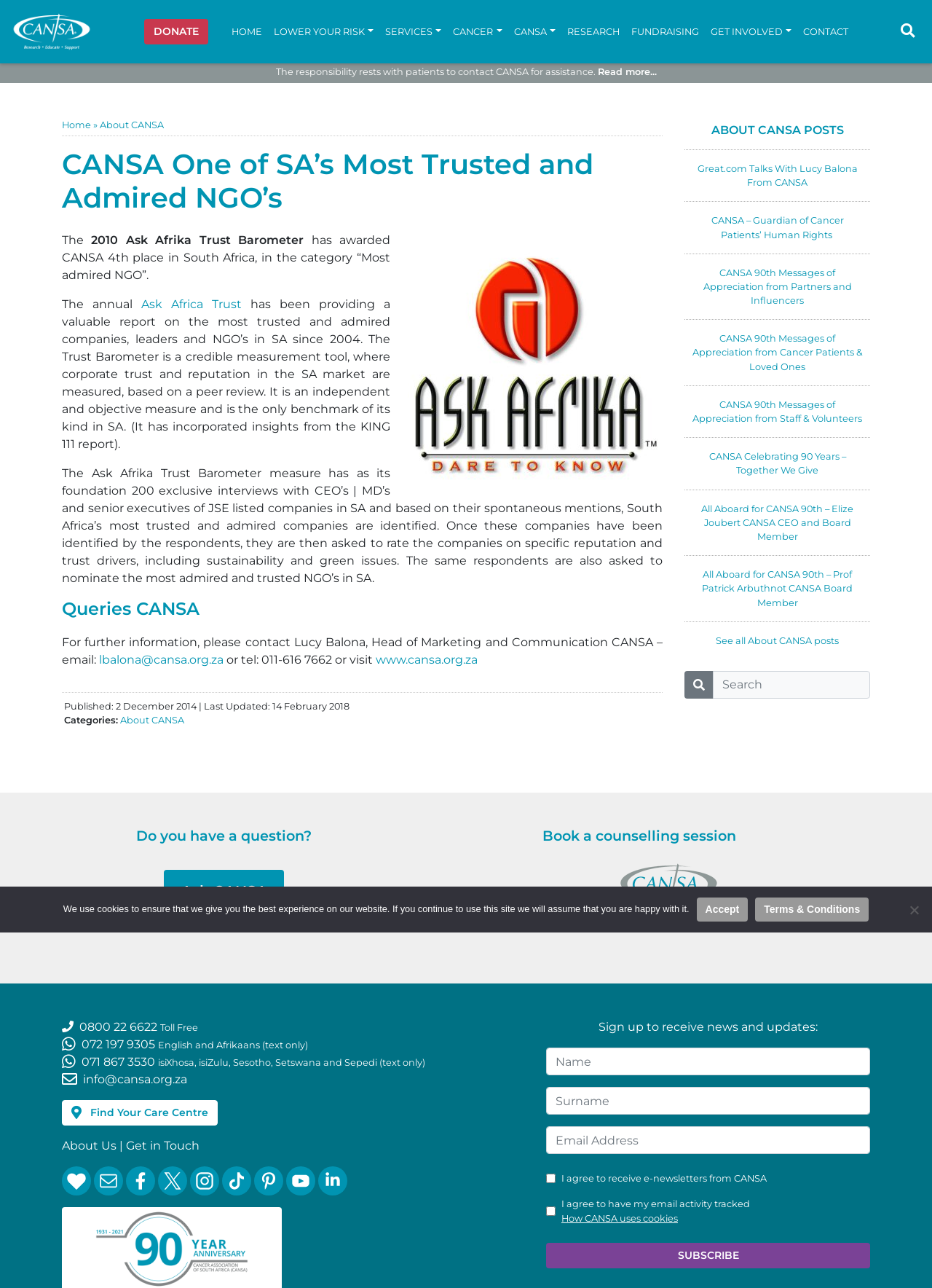Please respond in a single word or phrase: 
What is the phone number for toll-free calls?

0800 22 6622